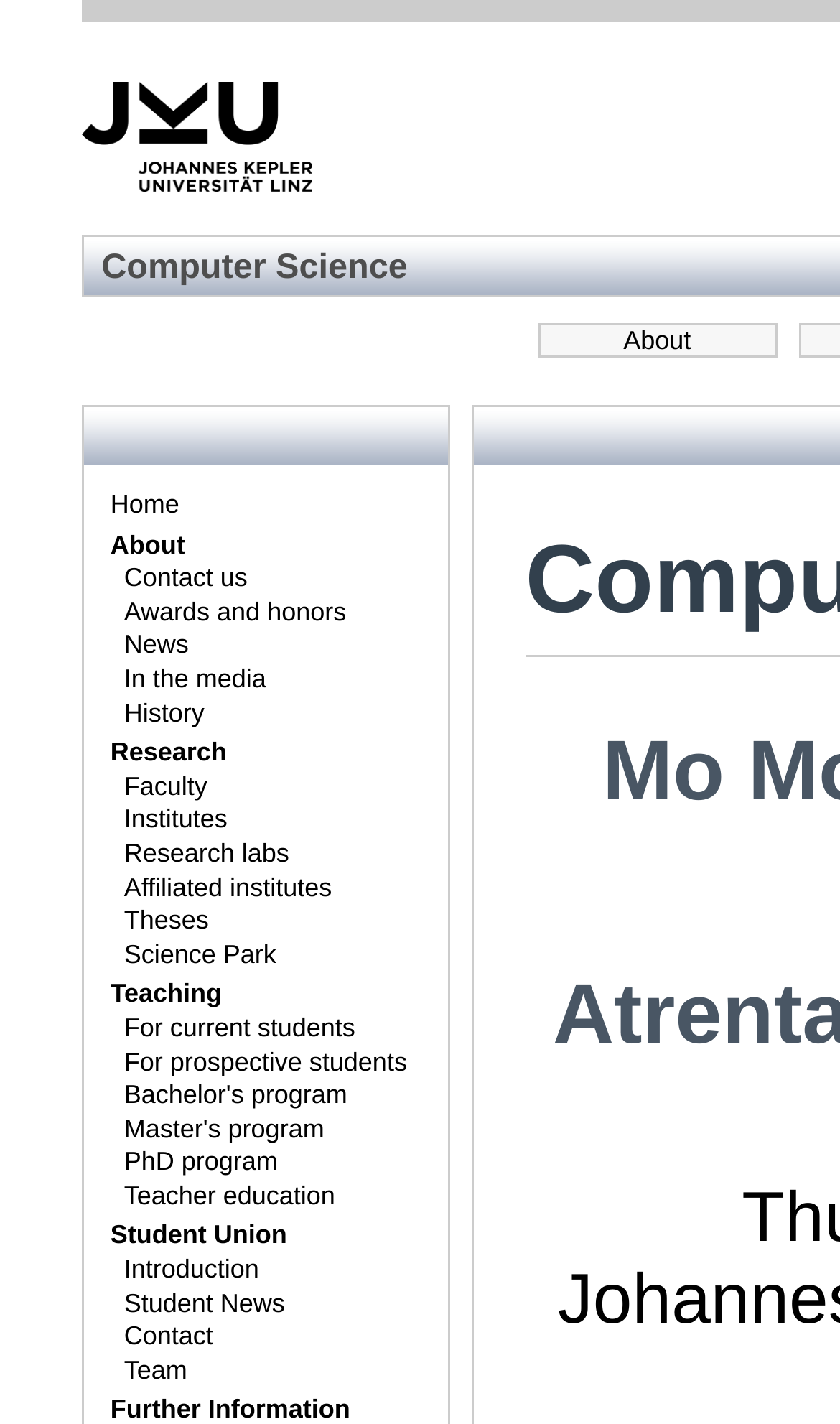What is the first link under the 'Teaching' section?
Provide a one-word or short-phrase answer based on the image.

For current students